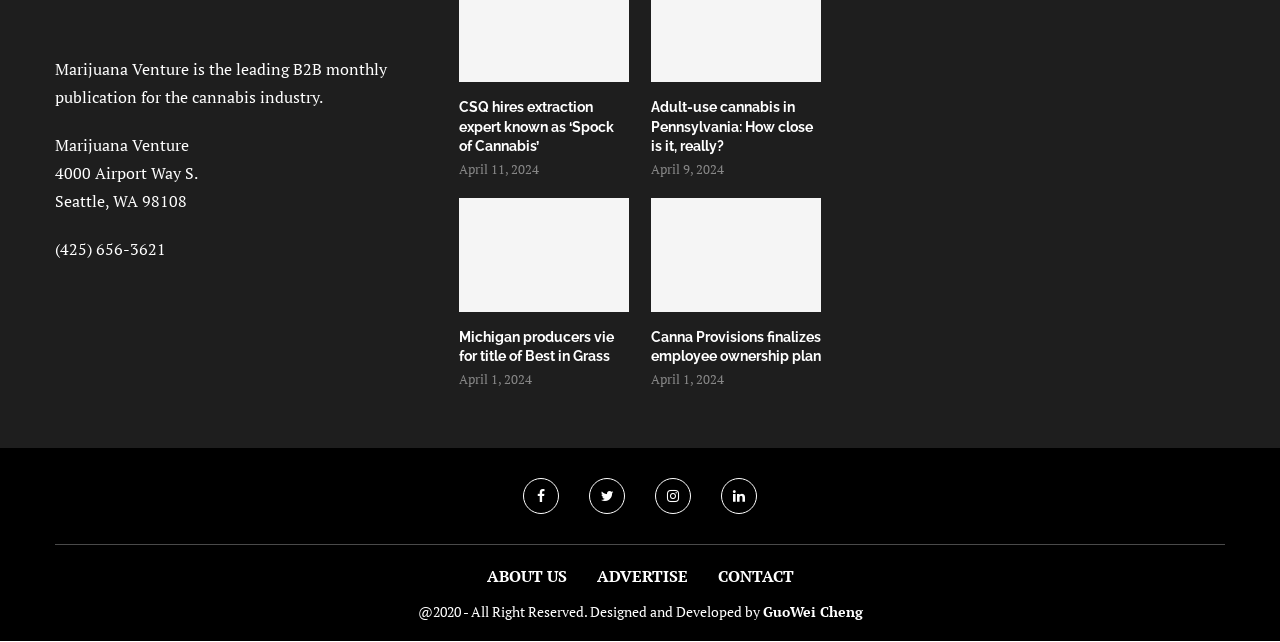Identify the bounding box for the given UI element using the description provided. Coordinates should be in the format (top-left x, top-left y, bottom-right x, bottom-right y) and must be between 0 and 1. Here is the description: Contact

[0.561, 0.88, 0.62, 0.915]